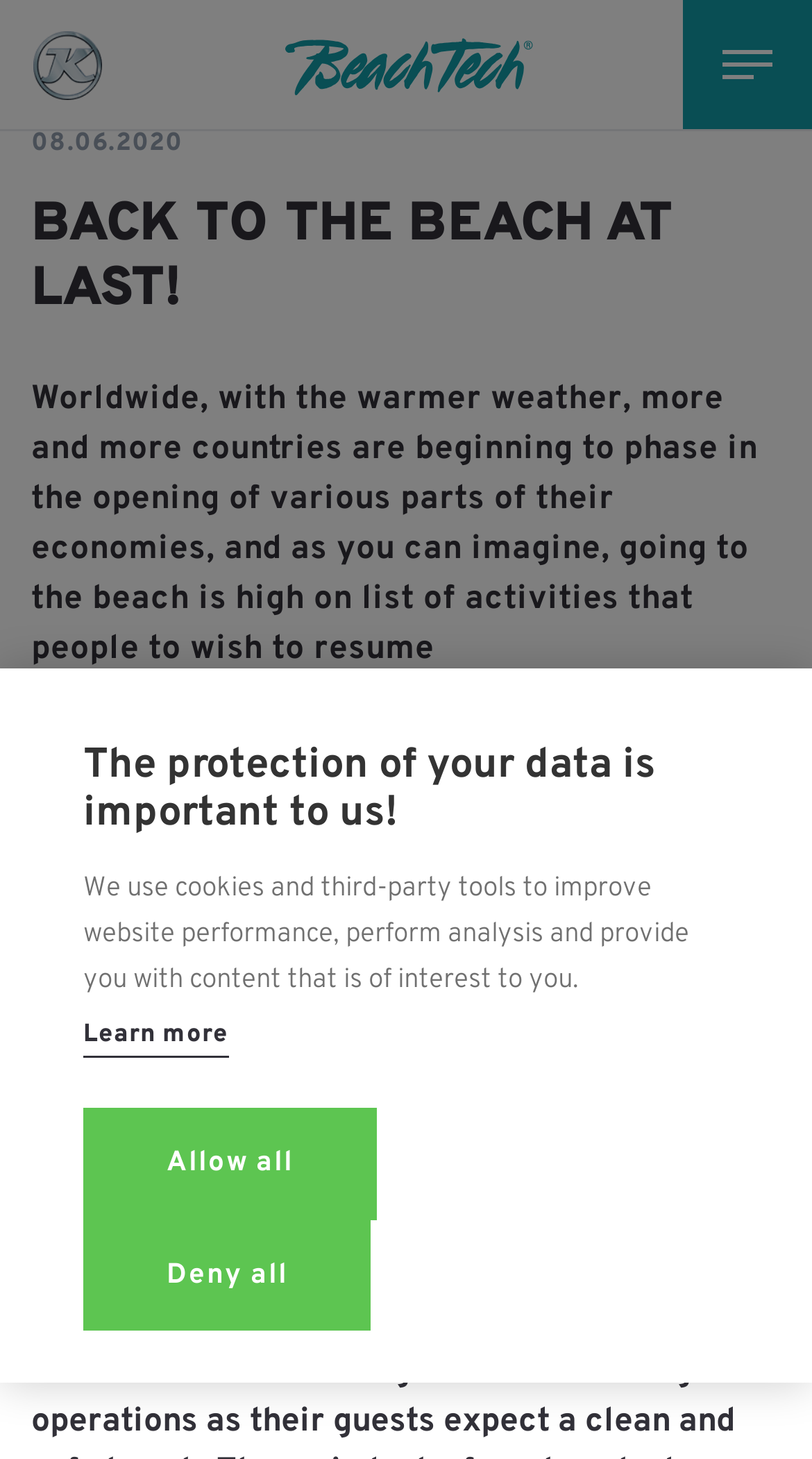Using details from the image, please answer the following question comprehensively:
What is the main topic of the article?

Based on the heading 'BACK TO THE BEACH AT LAST!' and the text 'going to the beach is high on list of activities that people to wish to resume', I infer that the main topic of the article is about the reopening of beaches.